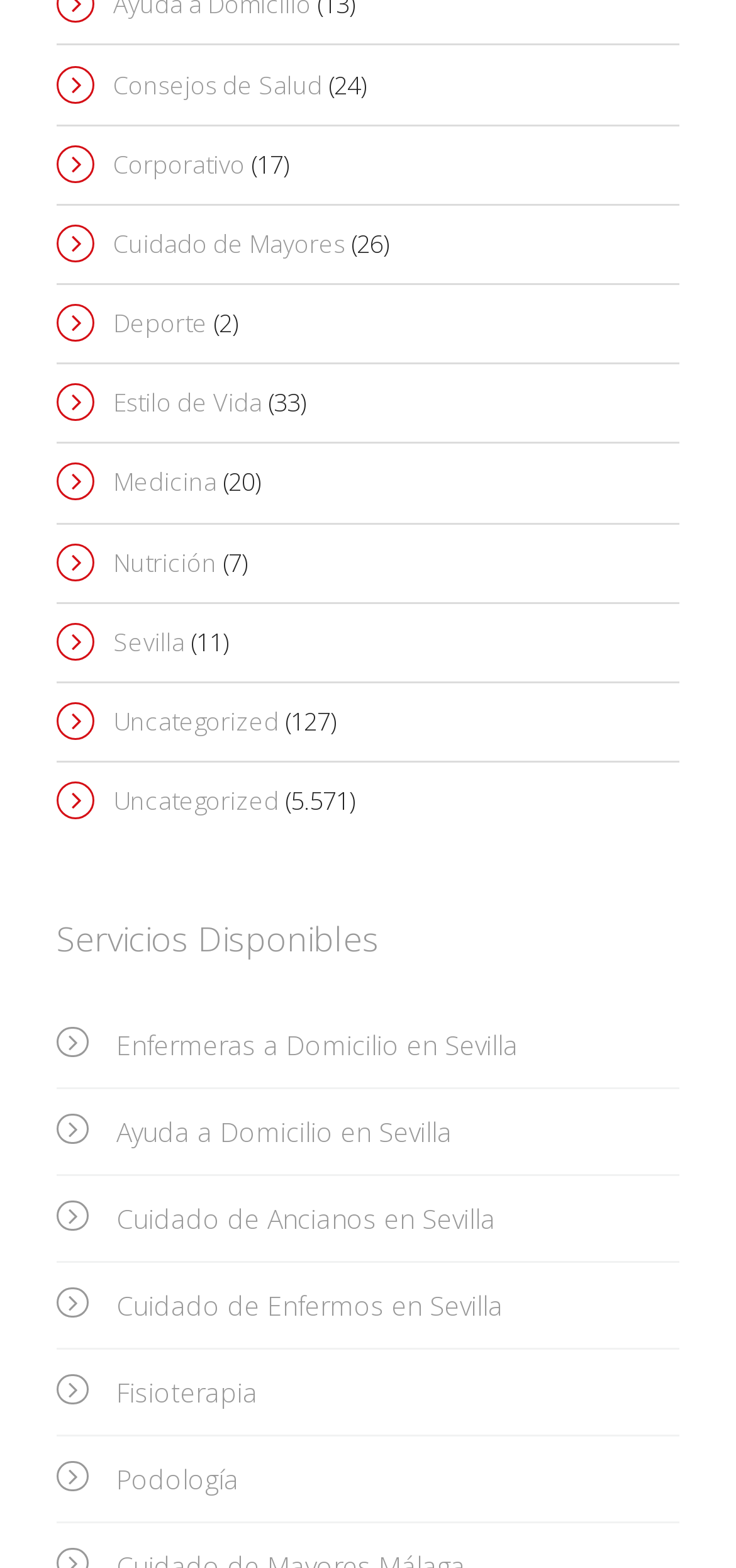What is the last service listed?
Using the image as a reference, answer the question in detail.

The last service listed is 'Podología', which can be found at the bottom of the services list, indicated by the link element with the text ' Podología' and bounding box coordinates [0.077, 0.916, 0.923, 0.971].